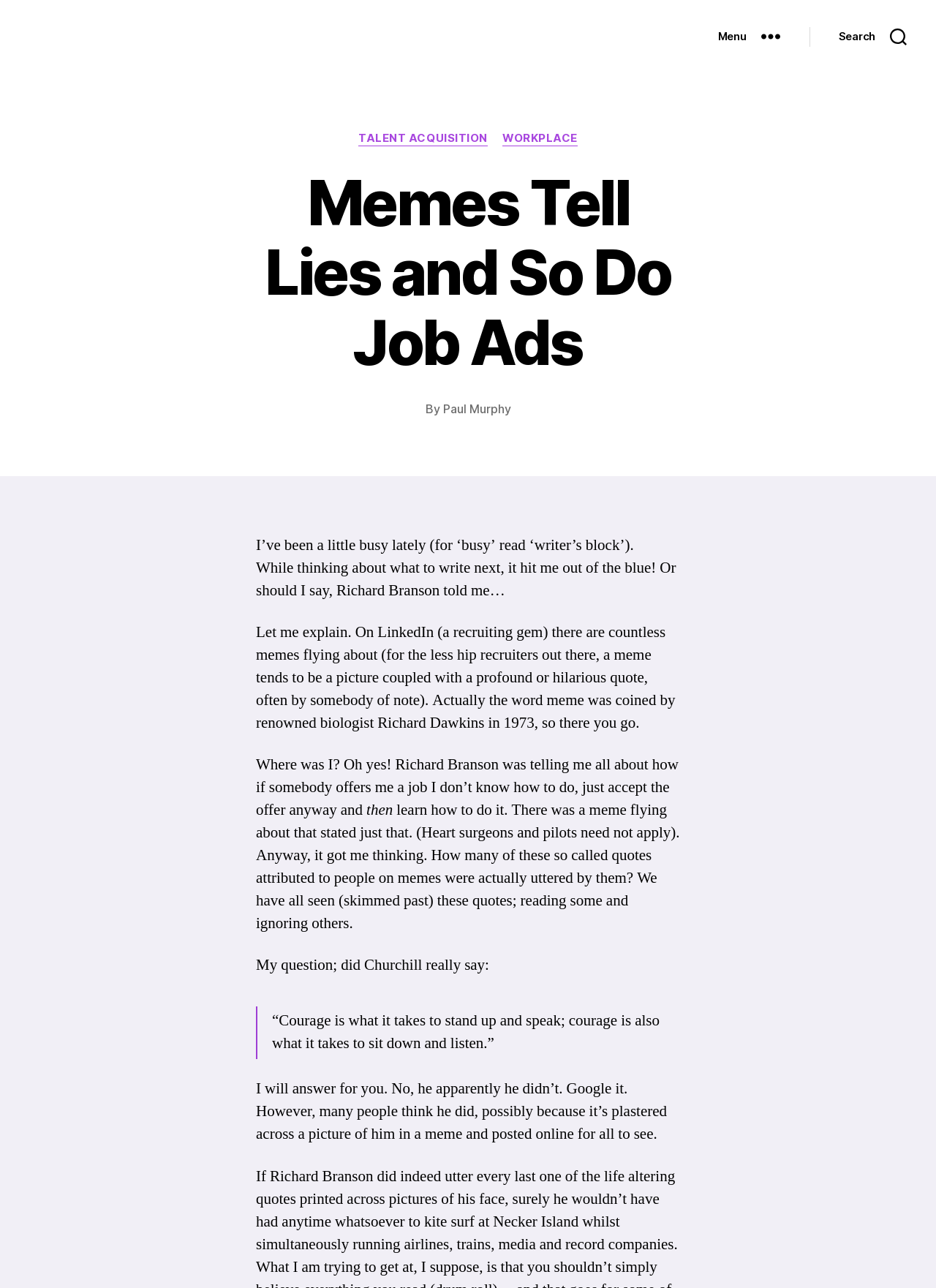What is the purpose of the article?
Look at the image and respond with a single word or a short phrase.

To question the authenticity of quotes on memes